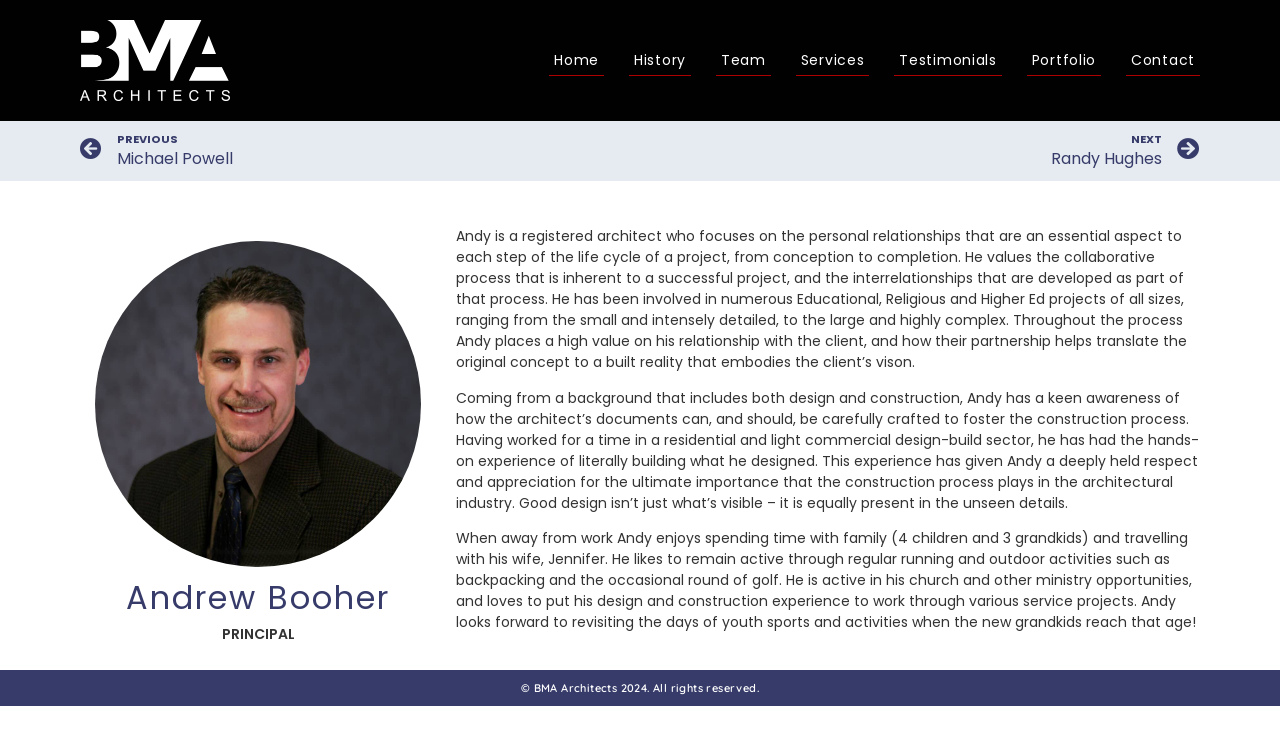With reference to the screenshot, provide a detailed response to the question below:
What is the profession of the person described on this webpage?

Based on the webpage content, specifically the StaticText element with the text 'Andy is a registered architect...', it is clear that the person described on this webpage is an architect.